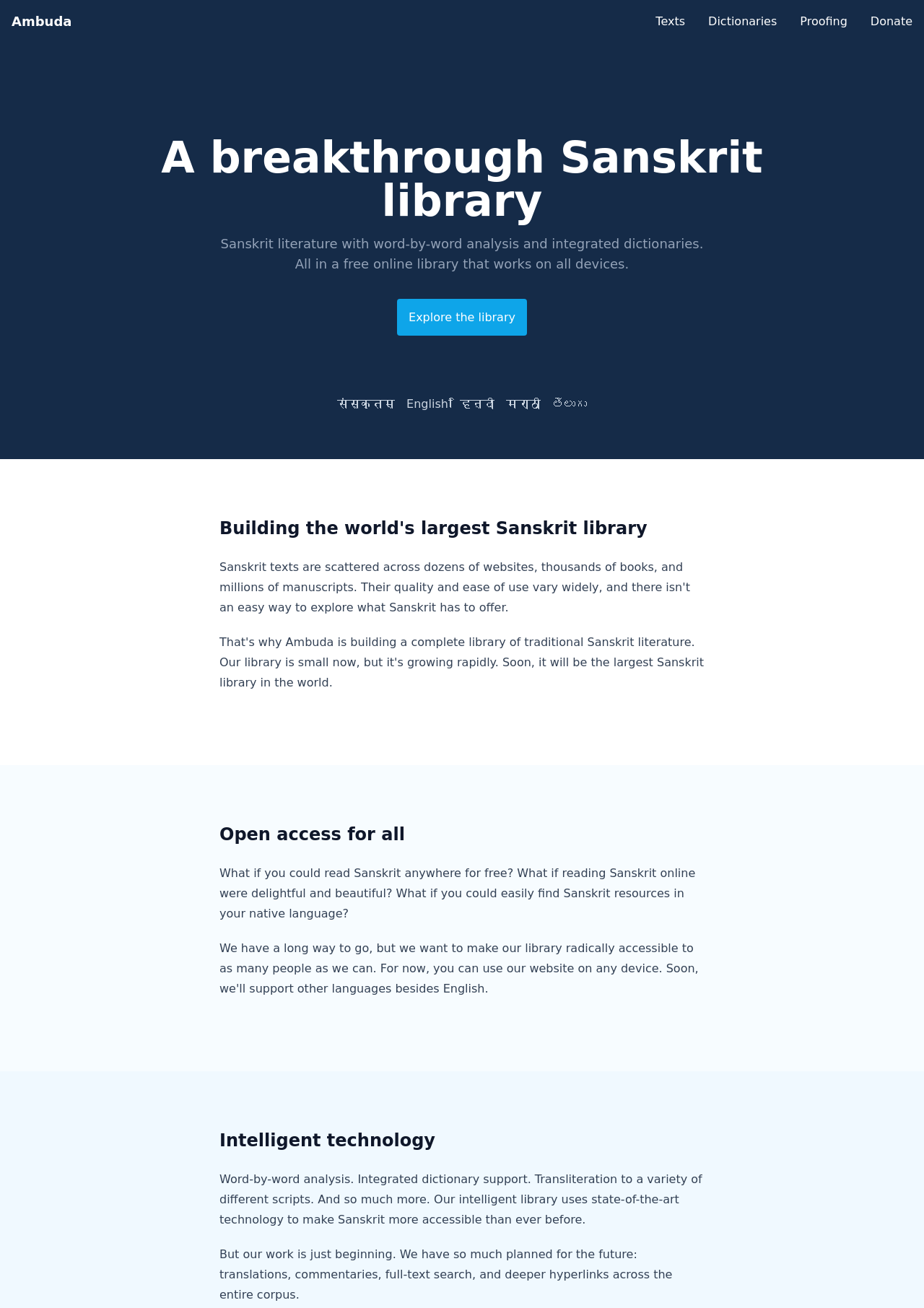Illustrate the webpage with a detailed description.

The webpage is a Sanskrit library platform that offers a comprehensive collection of traditional Sanskrit texts with advanced features. At the top, there are five navigation links: "Ambuda", "Texts", "Dictionaries", "Proofing", and "Donate", aligned horizontally across the page.

Below the navigation links, a prominent heading "A breakthrough Sanskrit library" is displayed, followed by a brief description of the platform: "Sanskrit literature with word-by-word analysis and integrated dictionaries. All in a free online library that works on all devices."

In the middle of the page, there is a call-to-action link "Explore the library" surrounded by four language selection links: "संस्कृतम्", "English", "हिन्दी", and "मराठी", and one more language link "తెలుగు" to the right.

The page is divided into three sections, each with a heading. The first section, "Building the world's largest Sanskrit library", is located at the top-left of the page. The second section, "Open access for all", is positioned below the language selection links, and contains a paragraph of text that describes the platform's vision. The third section, "Intelligent technology", is located at the bottom-left of the page, and explains the advanced features of the platform, including word-by-word analysis, integrated dictionary support, and transliteration to various scripts.